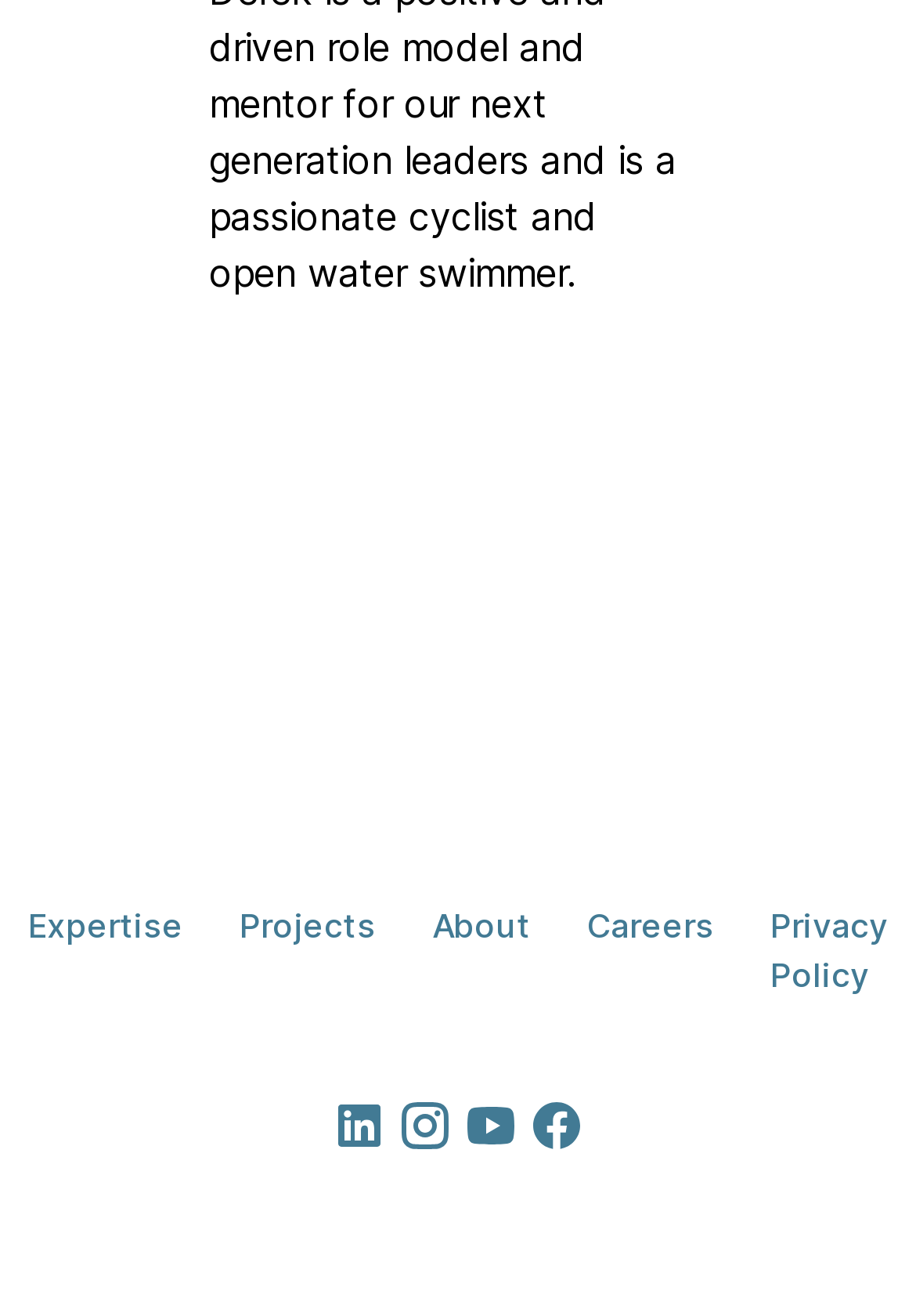Determine the bounding box coordinates for the HTML element described here: "Careers".

[0.641, 0.684, 0.779, 0.759]